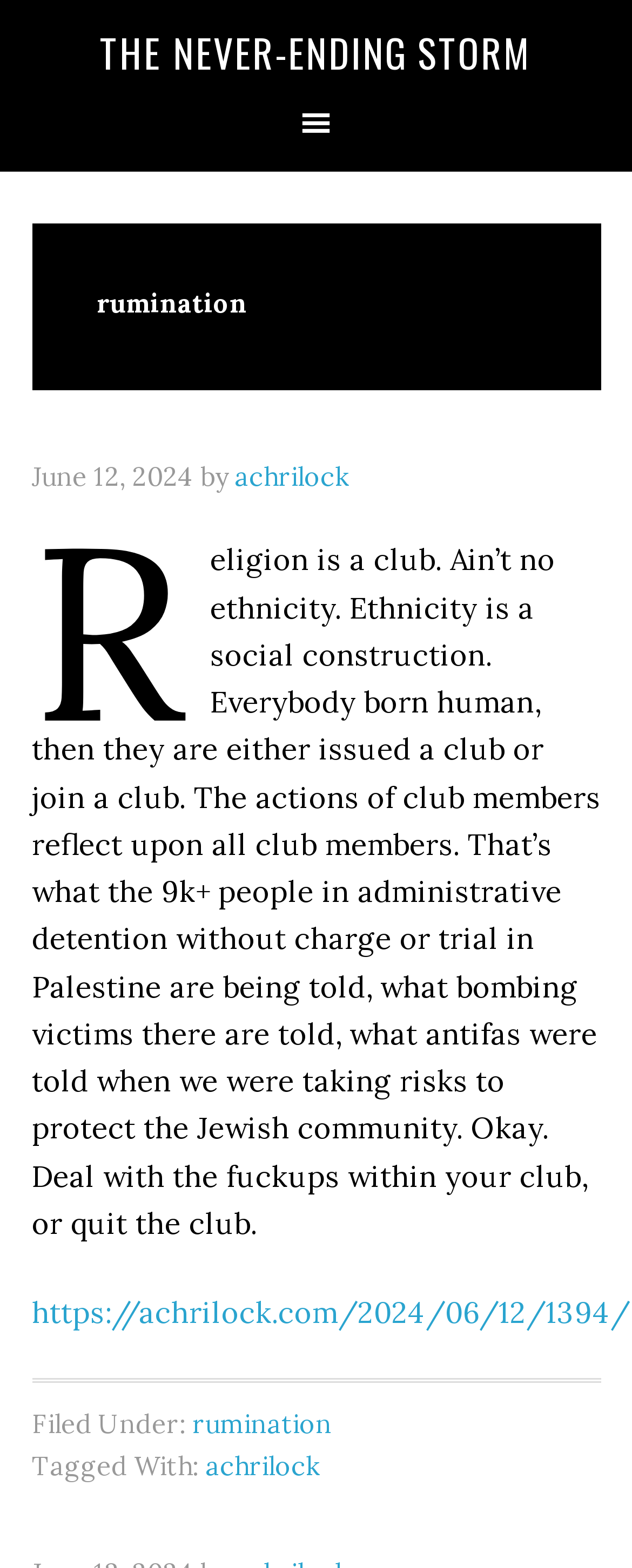Illustrate the webpage with a detailed description.

The webpage is about a blog post titled "rumination" with a focus on a specific article. At the top, there are three "Skip to" links, allowing users to navigate to primary navigation, main content, or primary sidebar. 

Below these links, a prominent link "THE NEVER-ENDING STORM" is displayed. The main navigation section is located at the top of the page, spanning the full width. Within this section, a heading "rumination" is centered.

The main content of the page is an article with a header section containing a time stamp "June 12, 2024", the author's name "achrilock", and a brief description. The article's body text discusses the concept of religion as a social club and its implications. 

At the bottom of the article, there is a link to the original post on the author's website. The footer section contains metadata about the article, including categories and tags, with links to related topics. There are no images on the page.